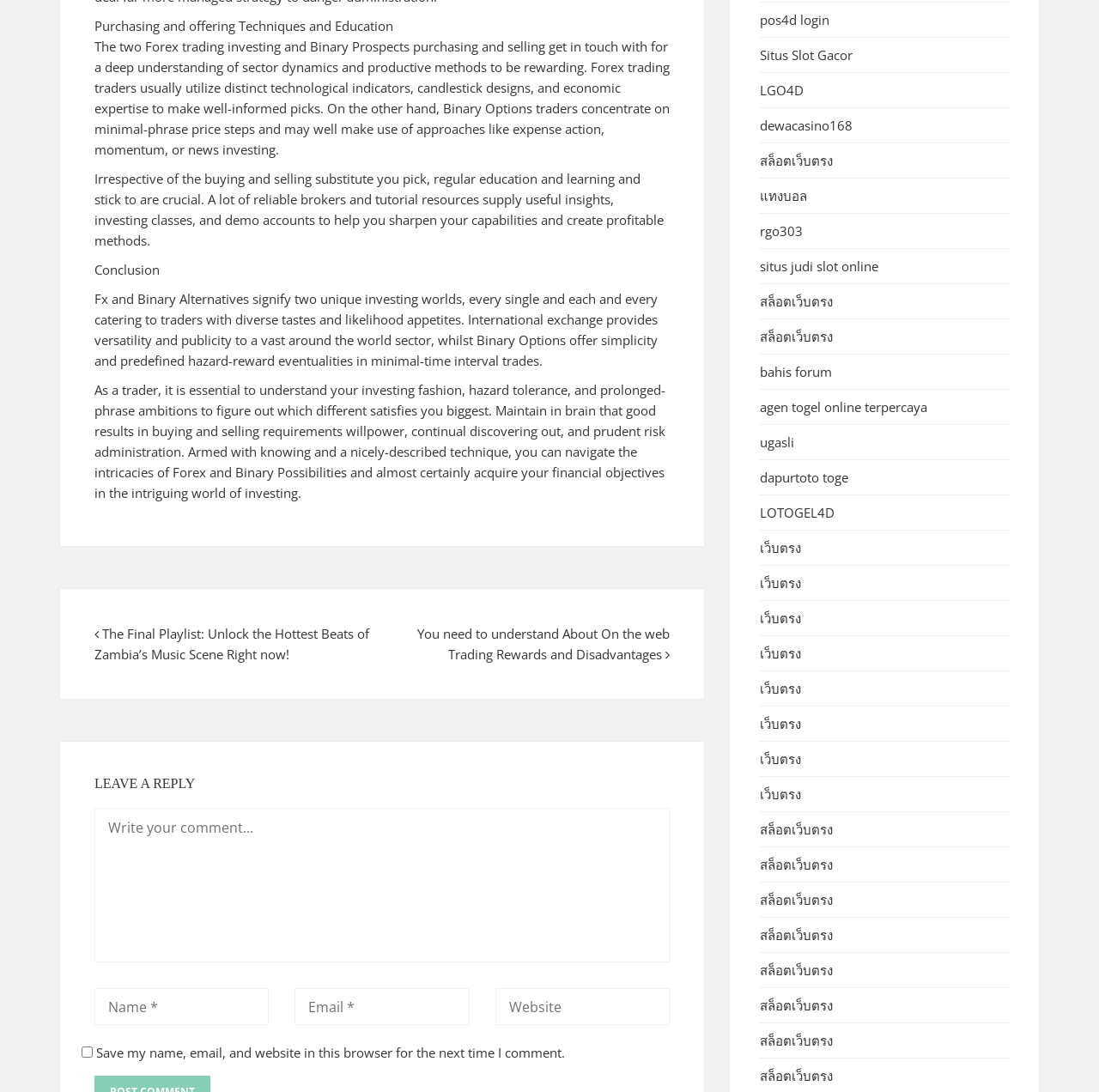Provide the bounding box coordinates of the UI element that matches the description: "situs judi slot online".

[0.691, 0.236, 0.799, 0.252]